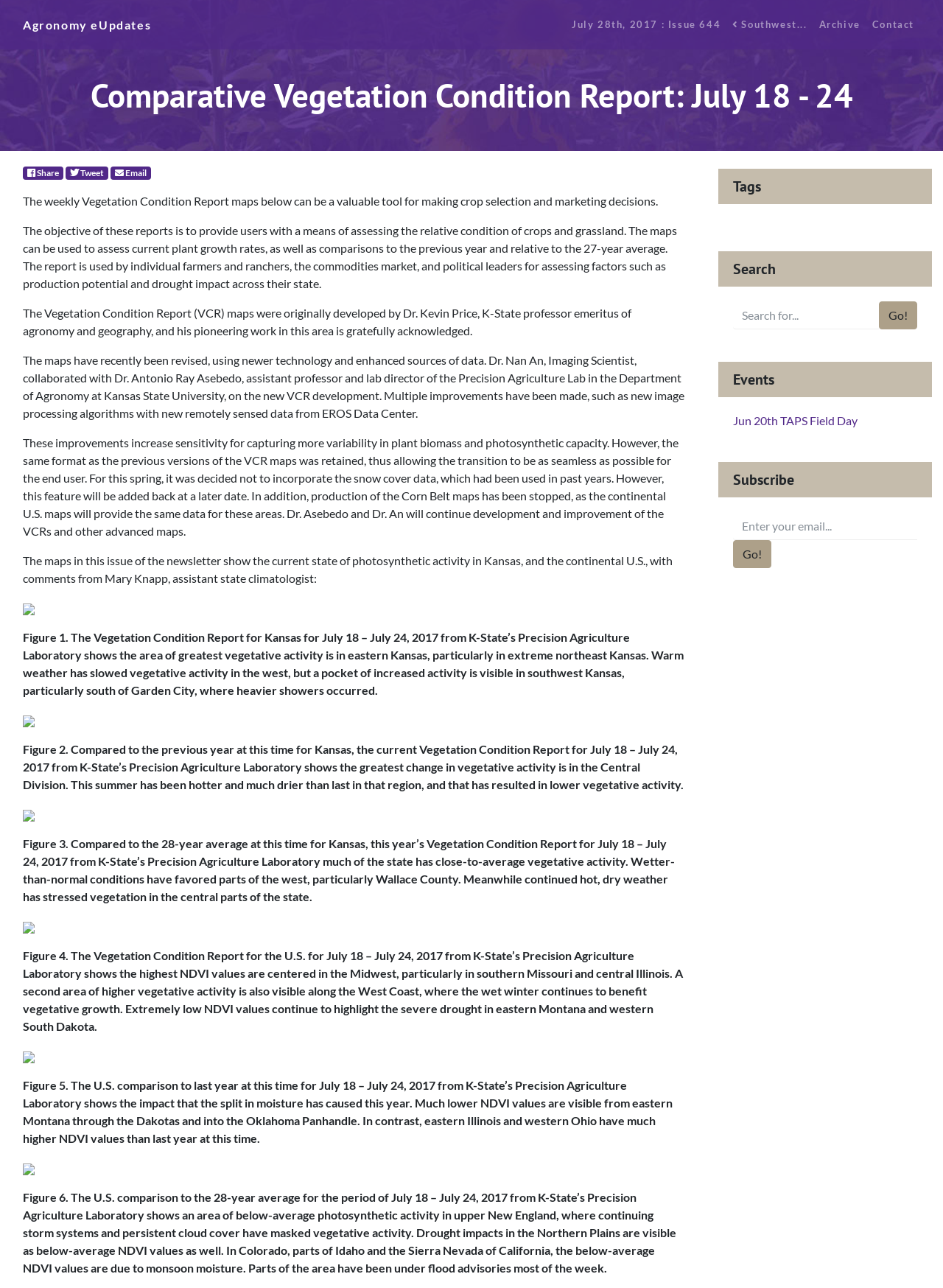Give a detailed explanation of the elements present on the webpage.

This webpage is about the Agronomy eUpdate for July 28th, 2017, Issue 644. At the top, there are several links, including "Agronomy eUpdates", "July 28th, 2017 : Issue 644", "Southwest...", "Archive", and "Contact". Below these links, there is a heading that reads "Comparative Vegetation Condition Report: July 18 - 24". 

To the right of the heading, there are three social media links: "Facebook", "Twitter", and "E-Mail", each with a corresponding text label. Below these links, there is a block of text that explains the purpose of the Vegetation Condition Report maps, which are used to assess crop selection and marketing decisions.

The main content of the webpage is divided into several sections, each describing a different aspect of the Vegetation Condition Report. There are six sections in total, each featuring an image and a corresponding description. The sections are labeled as "Figure 1" to "Figure 6", and they provide information about the current state of photosynthetic activity in Kansas and the continental U.S., as well as comparisons to the previous year and the 28-year average.

On the right-hand side of the webpage, there are several headings, including "Tags", "Search", "Events", and "Subscribe". The "Search" section has a textbox and a "Go!" button, allowing users to search for specific content. The "Events" section lists a single event, "Jun 20th TAPS Field Day", and the "Subscribe" section has a textbox and a "Go!" button, allowing users to enter their email address and subscribe to the newsletter.